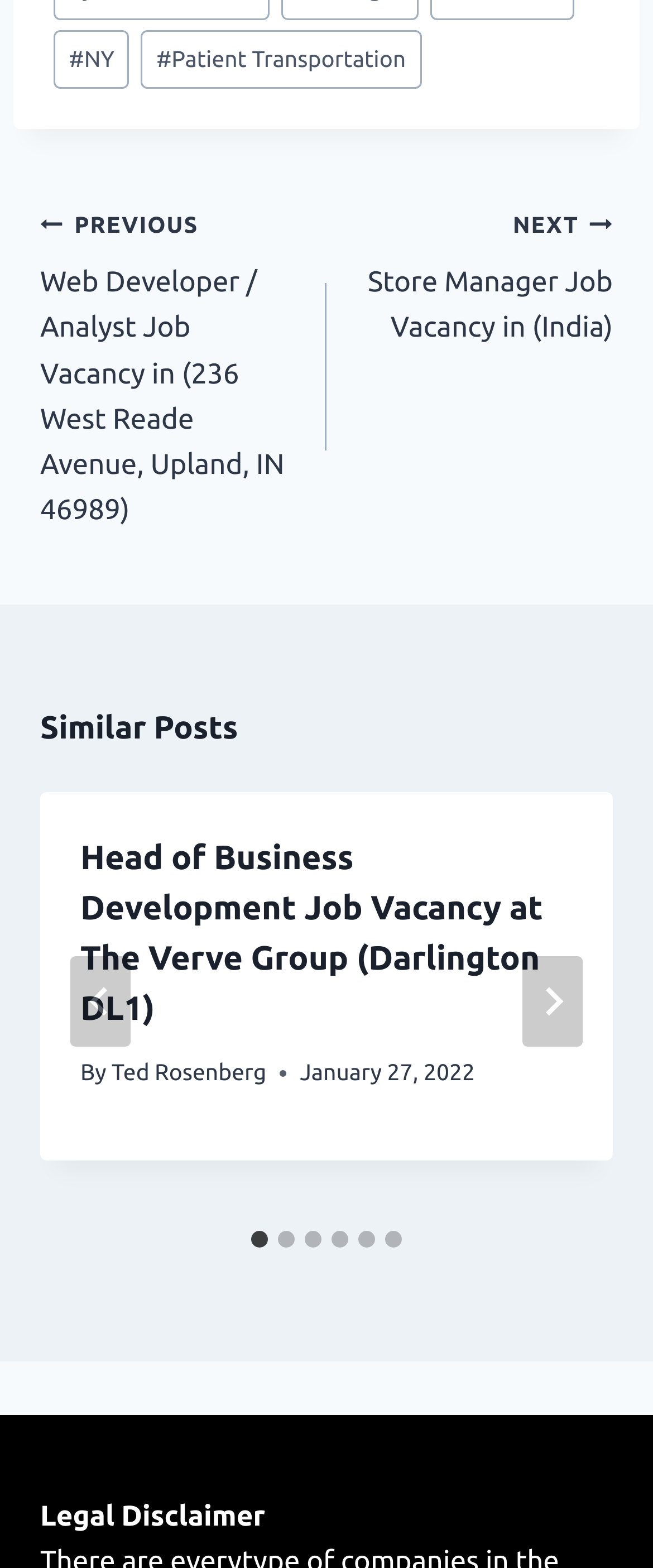Who is the author of the first similar post?
Offer a detailed and exhaustive answer to the question.

I looked at the first article in the 'Similar Posts' section and found the author's name, which is 'Ted Rosenberg', mentioned after the 'By' text.